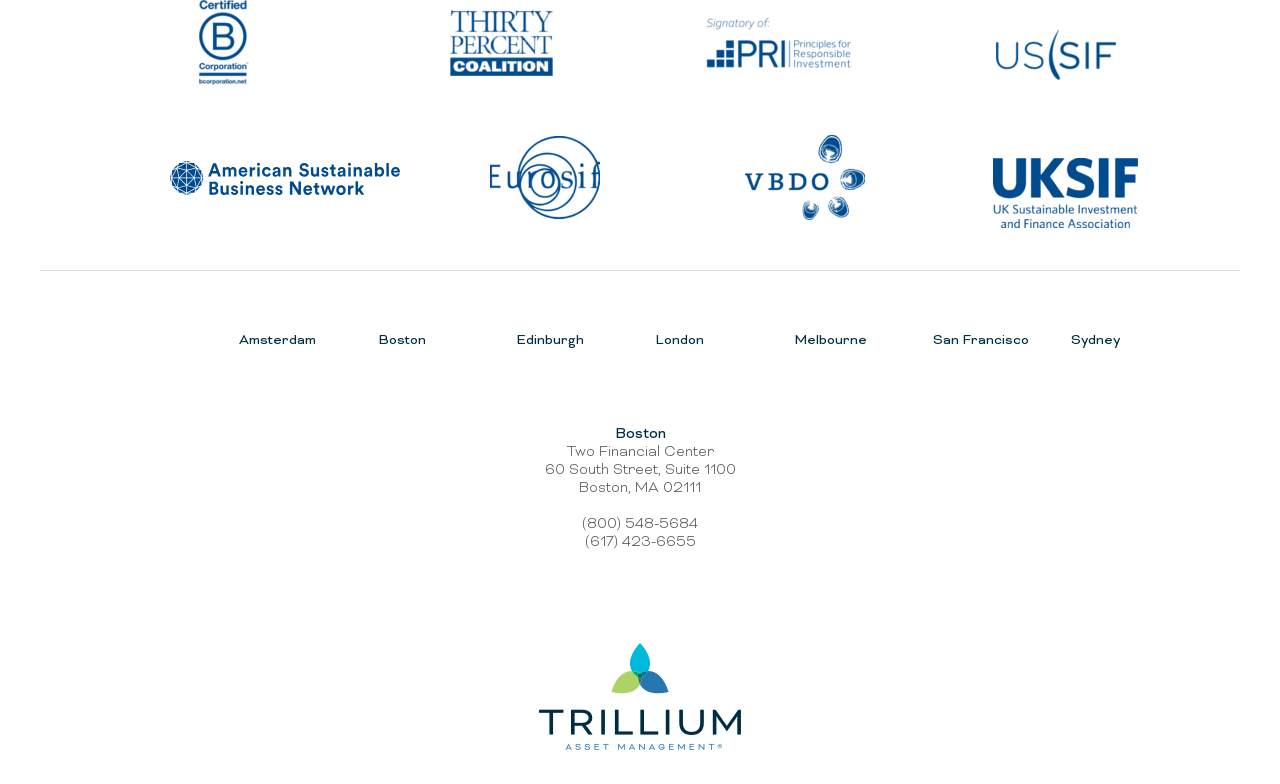Provide your answer in a single word or phrase: 
What is the logo at the bottom of the page?

Trillium logo